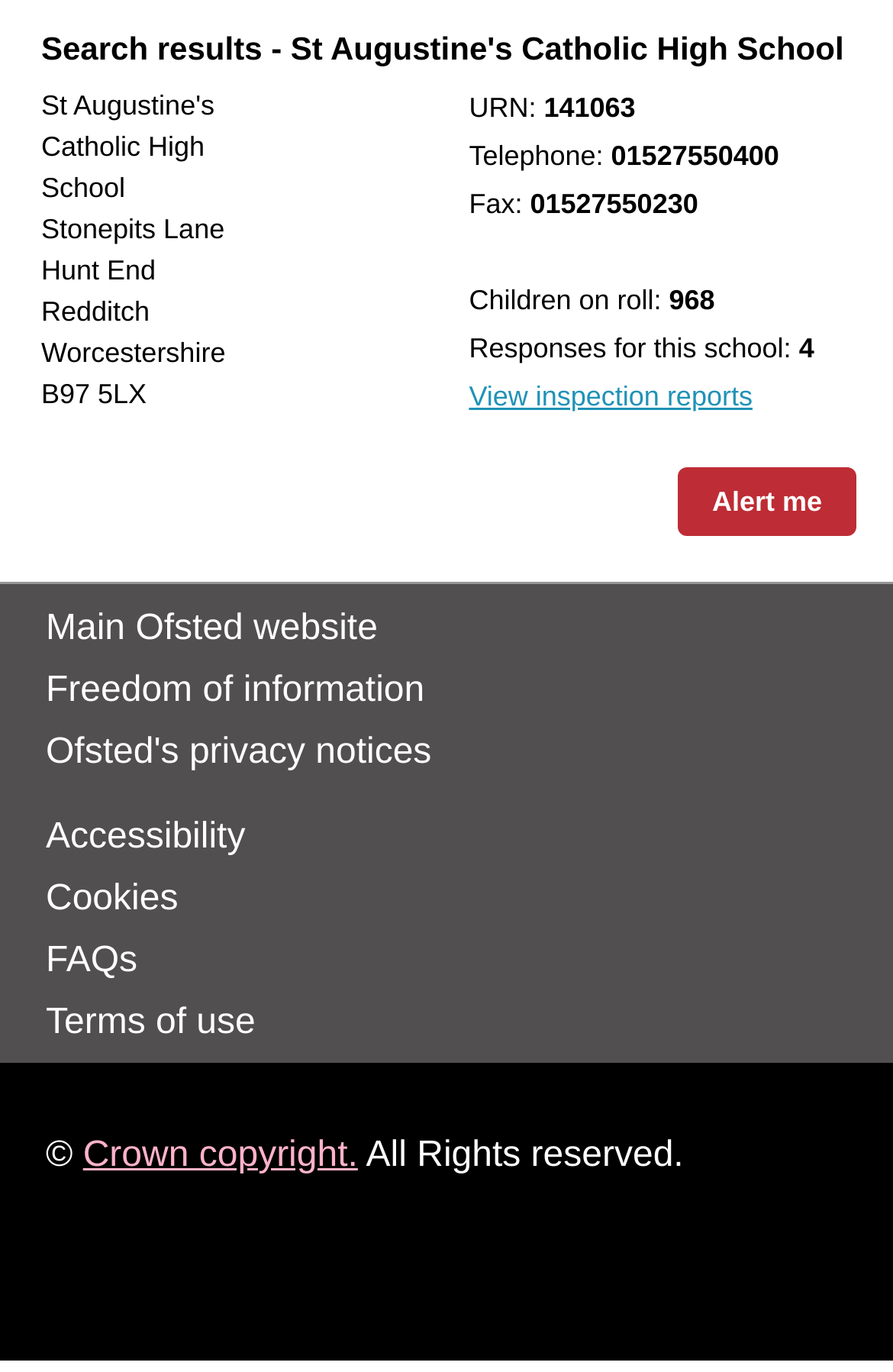What is the school's telephone number?
Refer to the image and give a detailed answer to the question.

I found the telephone number by searching for the static text element that contains the label 'Telephone:' and then looking at the adjacent static text element that contains the actual number.